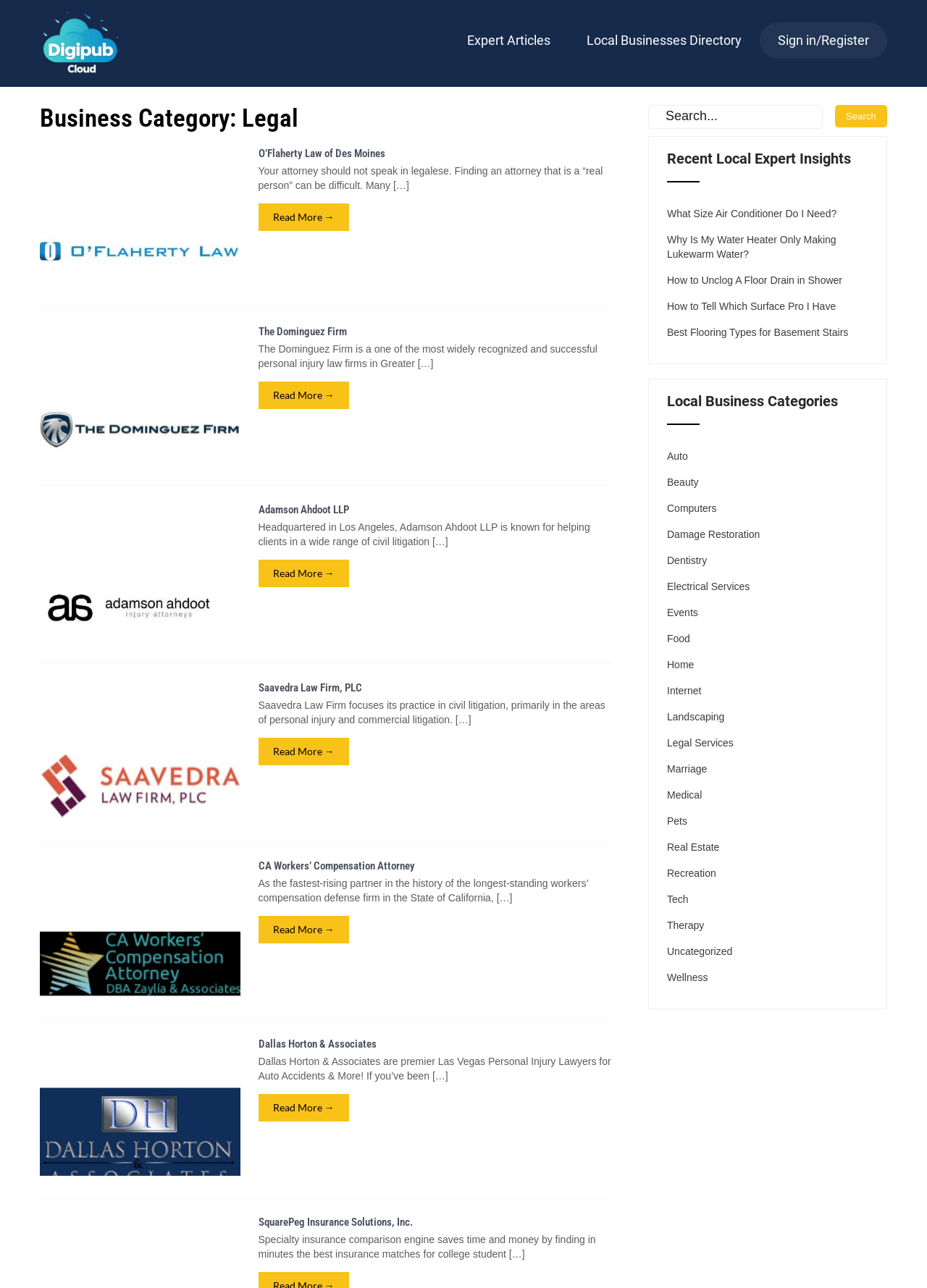Calculate the bounding box coordinates of the UI element given the description: "Adamson Ahdoot LLP".

[0.279, 0.39, 0.376, 0.401]